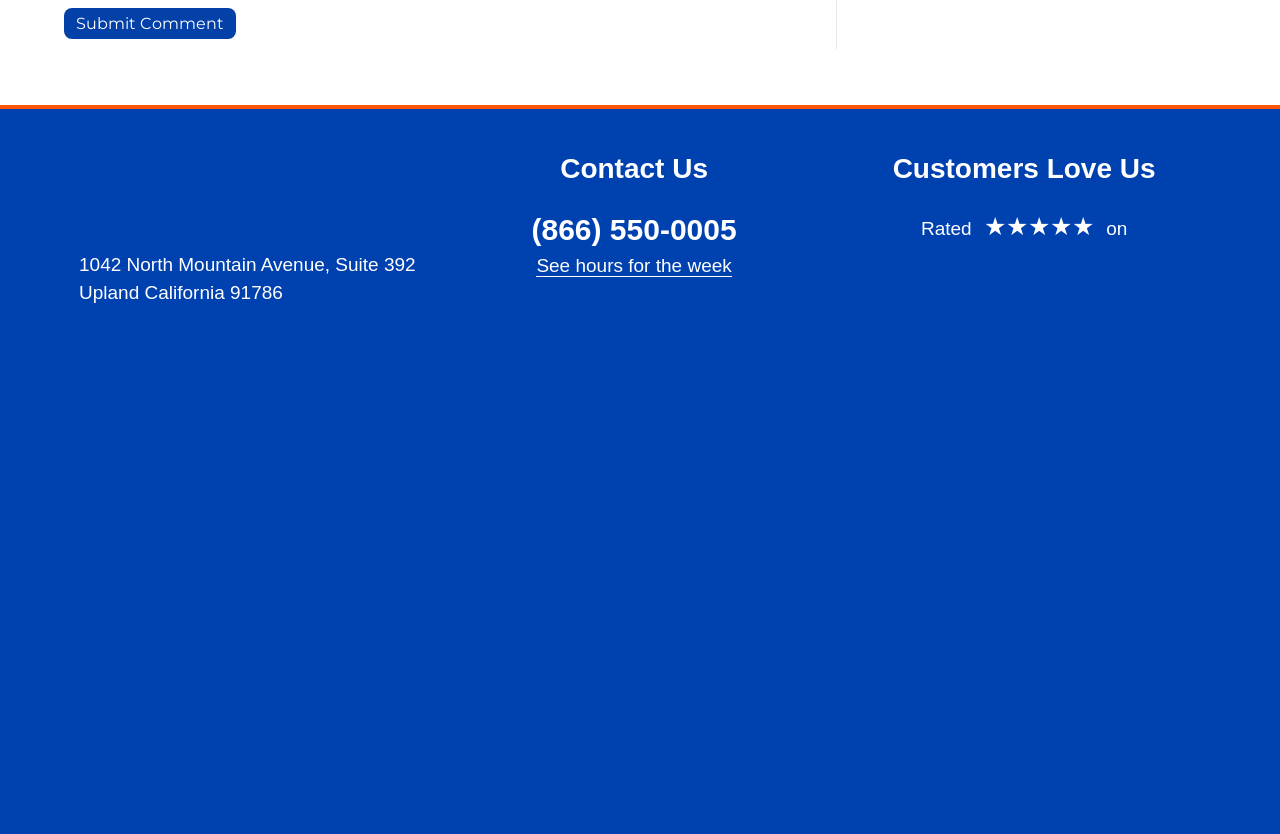Please determine the bounding box coordinates for the UI element described as: "(866) 550-0005".

[0.415, 0.255, 0.576, 0.295]